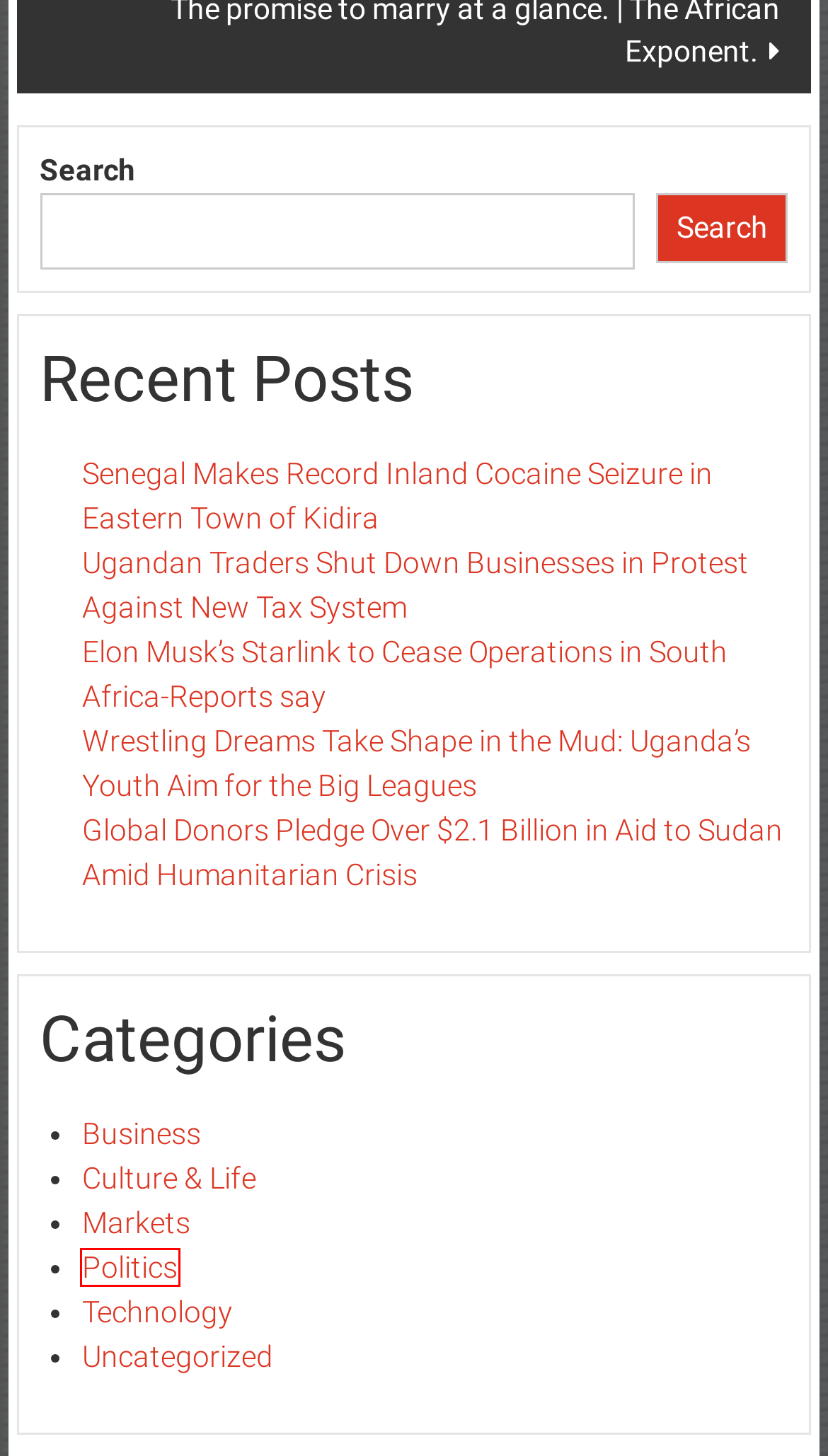Examine the screenshot of the webpage, noting the red bounding box around a UI element. Pick the webpage description that best matches the new page after the element in the red bounding box is clicked. Here are the candidates:
A. Uncategorized – African2Day
B. Elon Musk’s Starlink to Cease Operations in South Africa-Reports say – African2Day
C. Markets – African2Day
D. Culture & Life – African2Day
E. Wrestling Dreams Take Shape in the Mud: Uganda’s Youth Aim for the Big Leagues – African2Day
F. Technology – African2Day
G. Senegal Makes Record Inland Cocaine Seizure in Eastern Town of Kidira – African2Day
H. Politics – African2Day

H